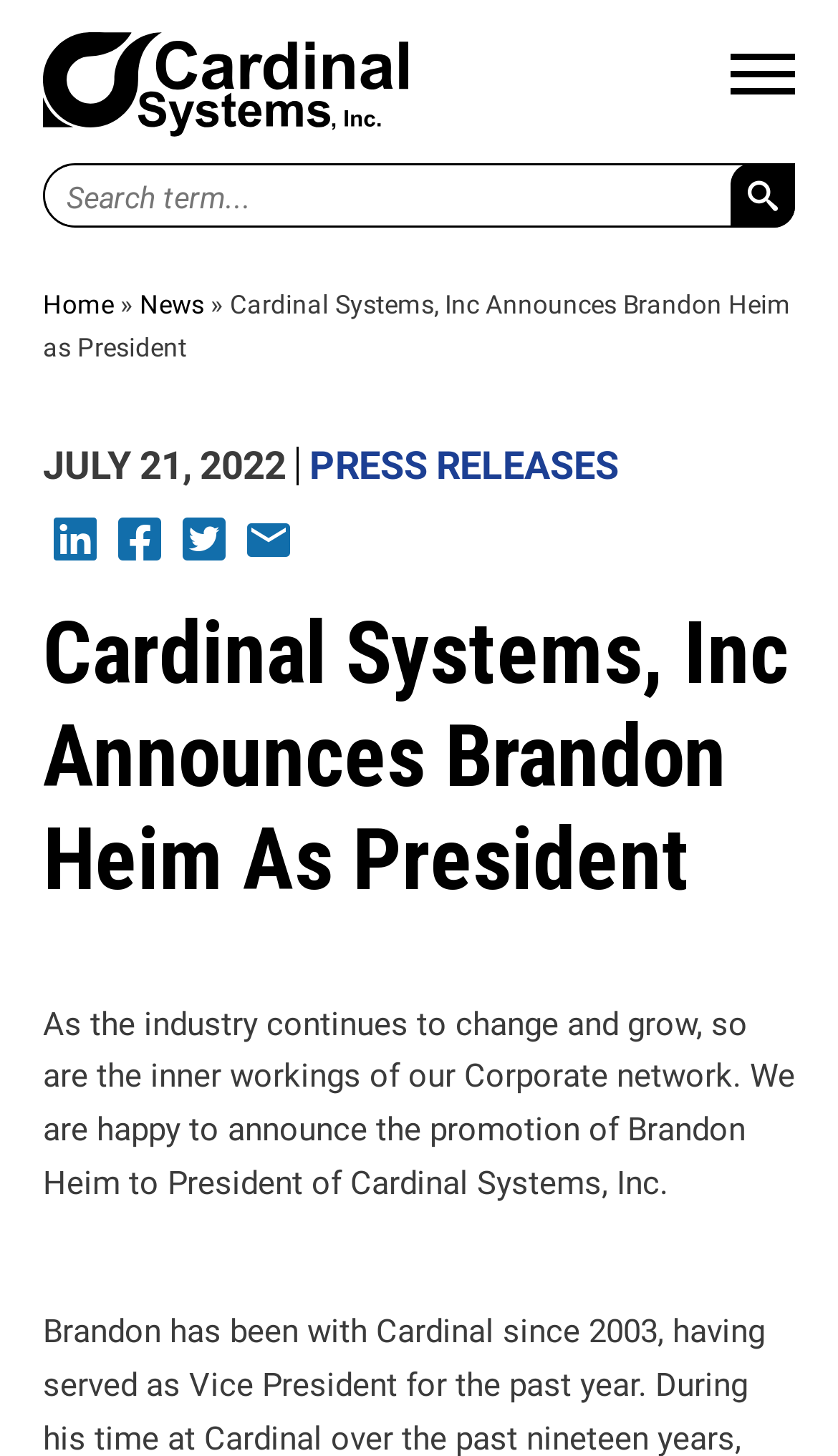Find the bounding box coordinates of the element I should click to carry out the following instruction: "Read the PRESS RELEASES".

[0.369, 0.303, 0.738, 0.334]